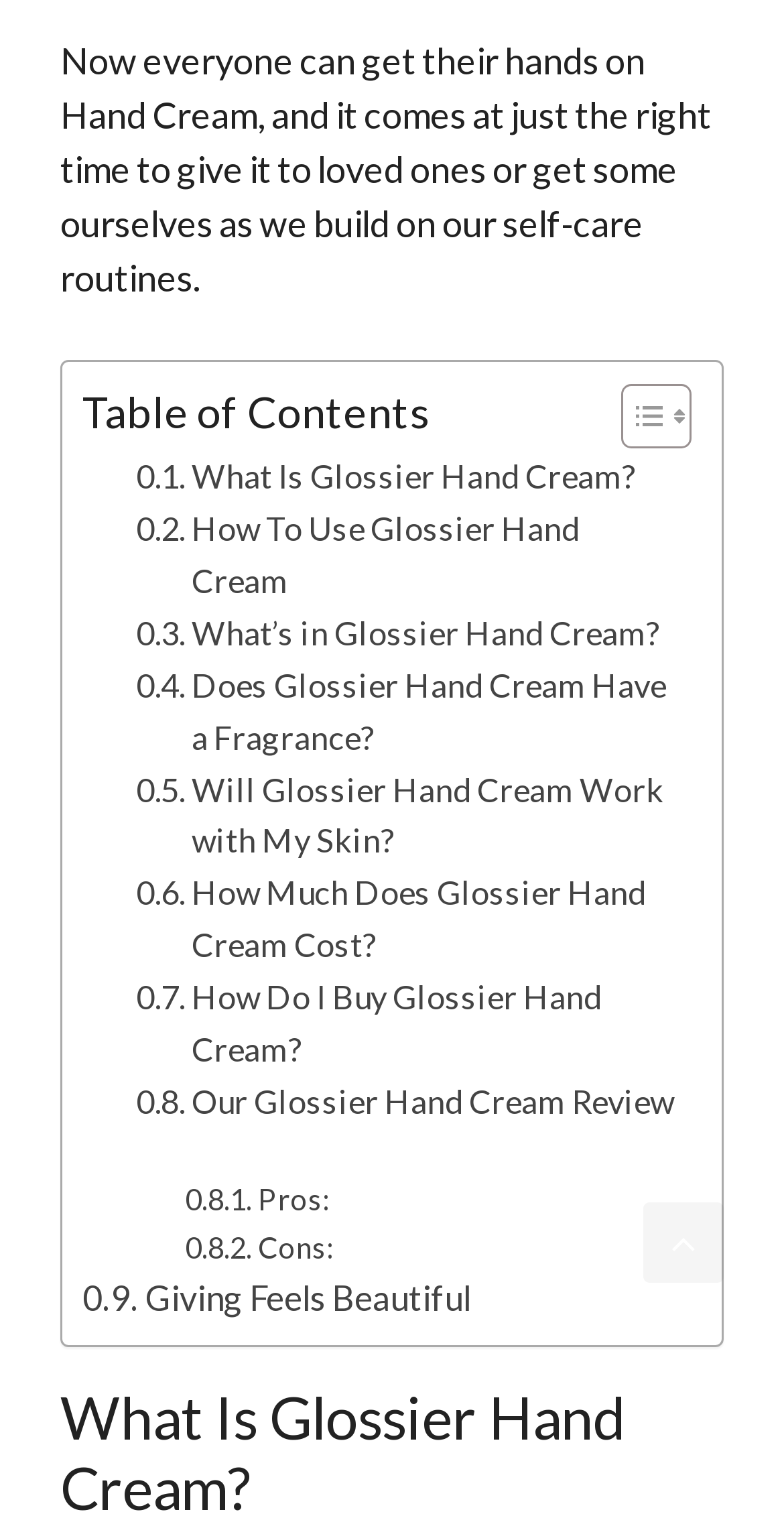What is the main topic of this webpage?
From the details in the image, answer the question comprehensively.

Based on the content of the webpage, it appears to be a review or informational page about Glossier Hand Cream, a product from the brand Glossier. The page provides details about the product, its usage, ingredients, and pricing.